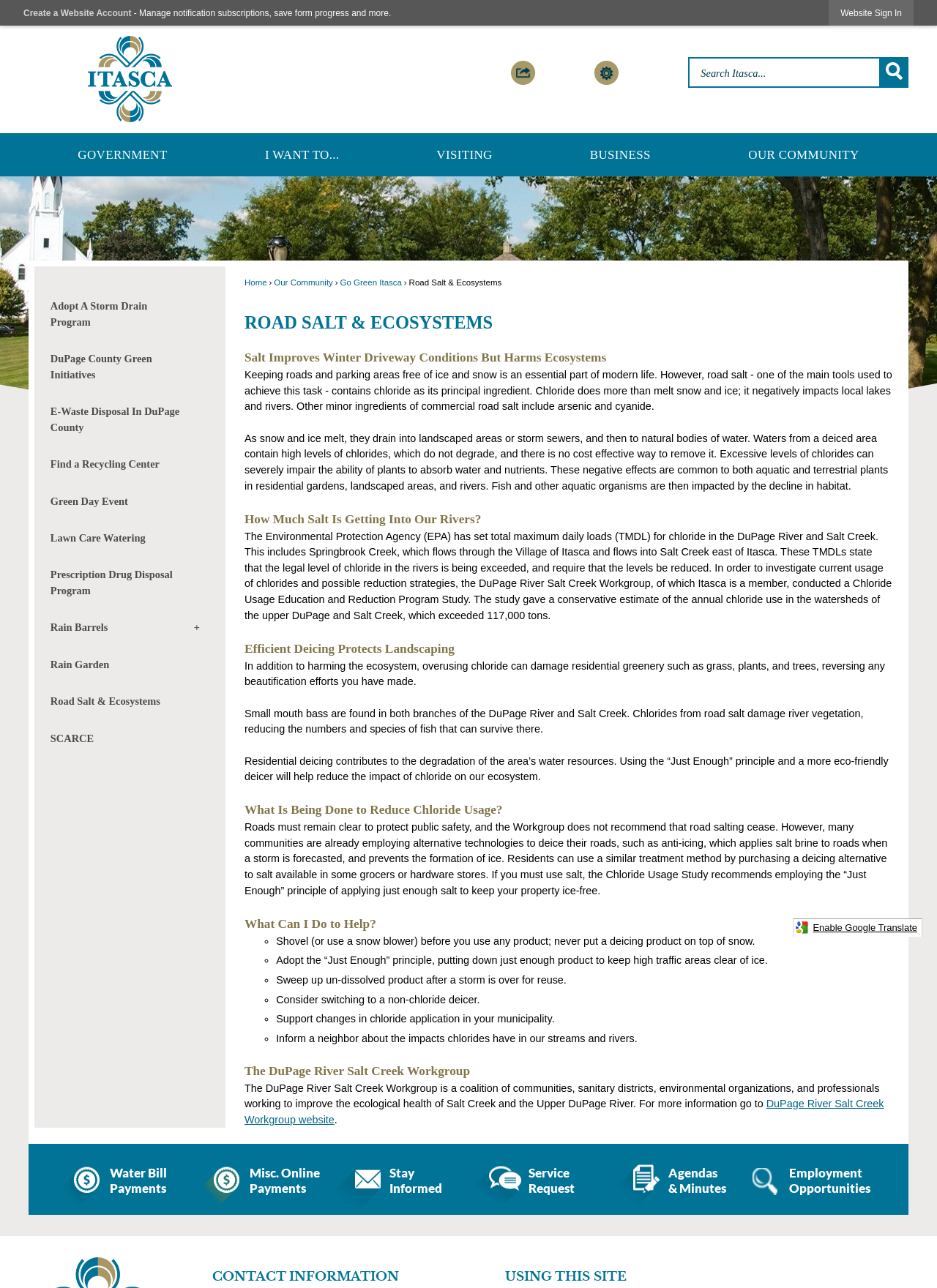Given the description "Enable Google Translate", determine the bounding box of the corresponding UI element.

[0.846, 0.713, 0.984, 0.727]